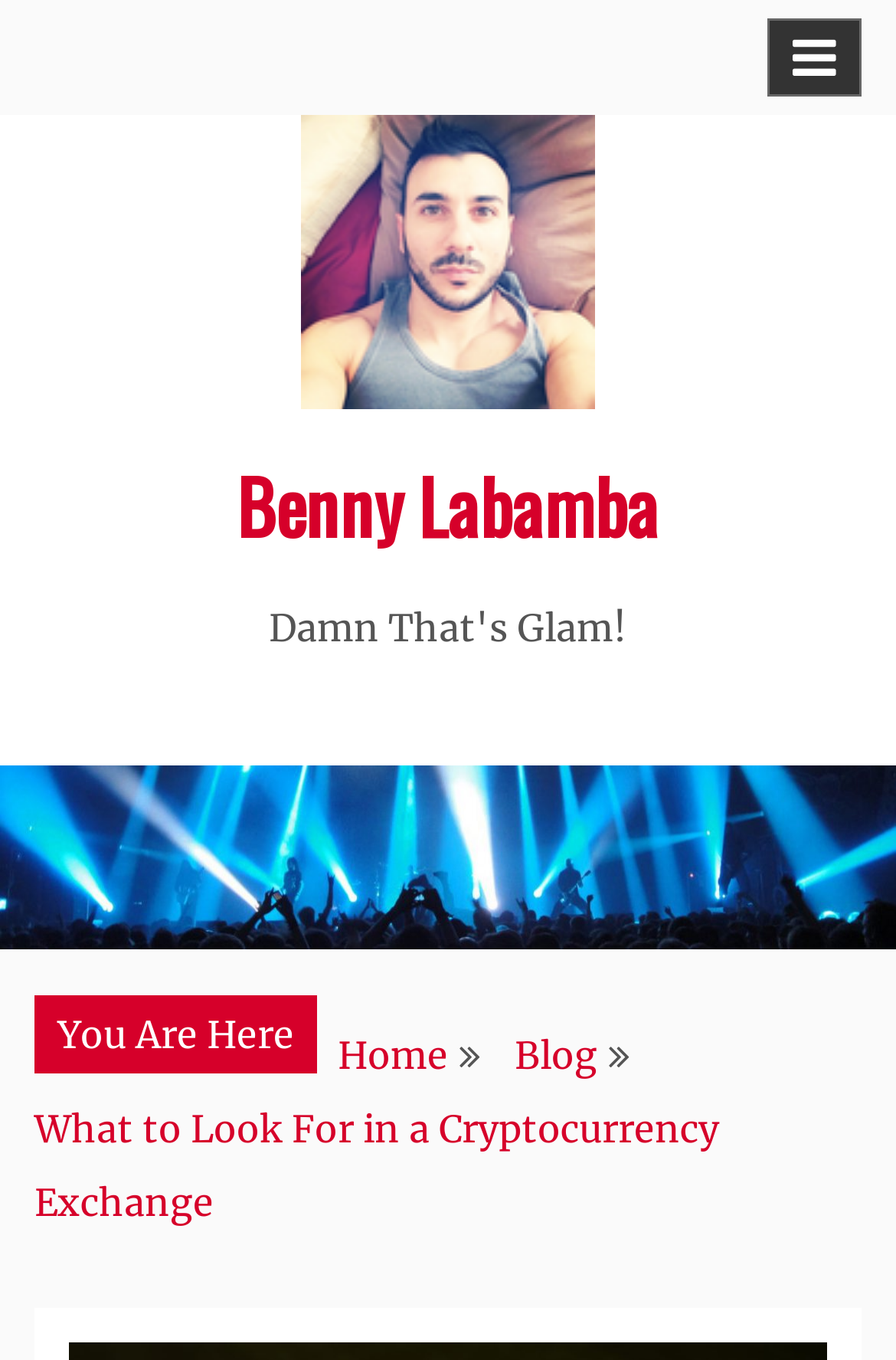How many links are in the breadcrumb navigation?
Please respond to the question with a detailed and well-explained answer.

The breadcrumb navigation is located at the top of the webpage, and it contains three links: 'Home', 'Blog', and 'What to Look For in a Cryptocurrency Exchange'.